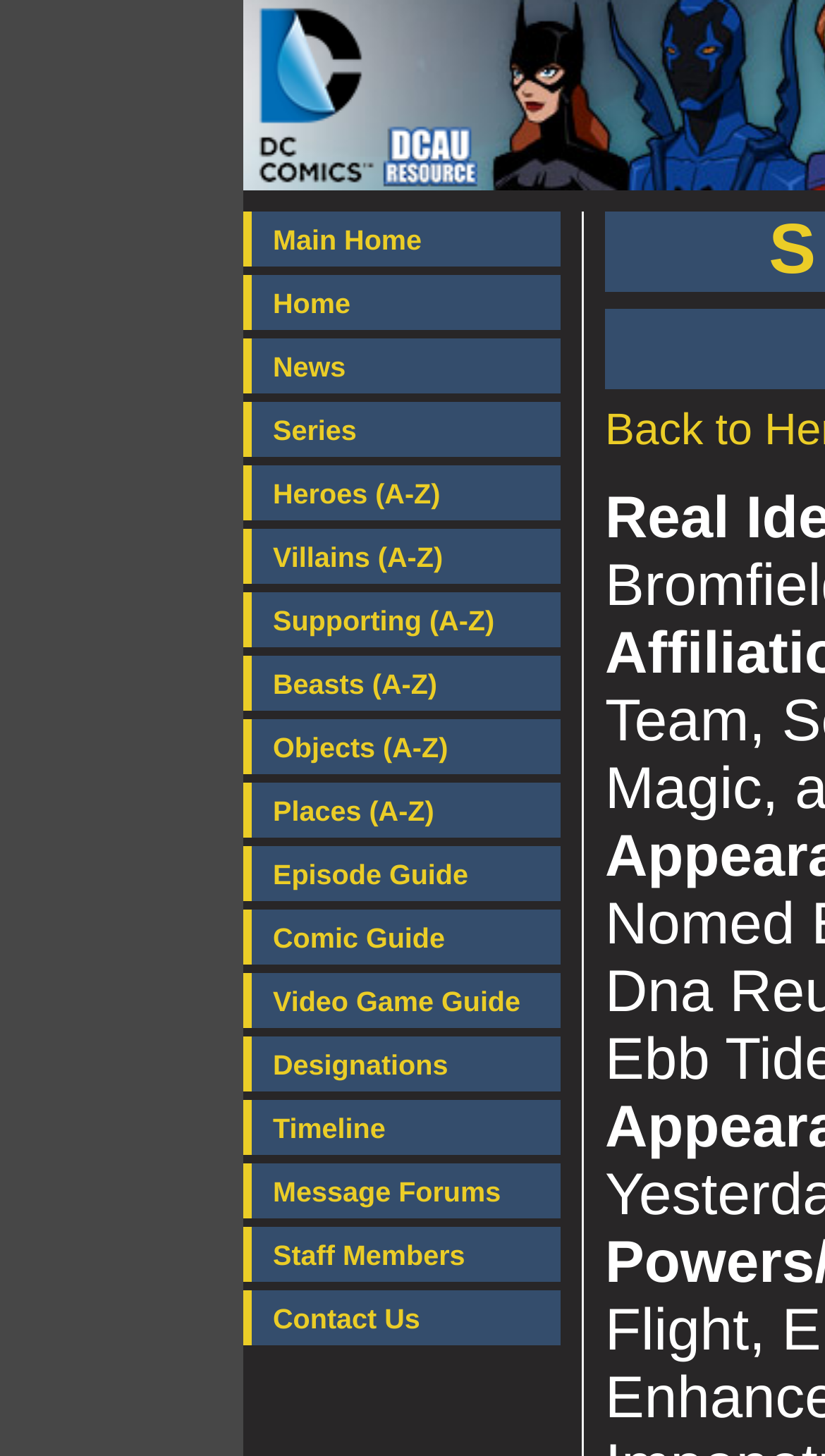Indicate the bounding box coordinates of the element that needs to be clicked to satisfy the following instruction: "check message forums". The coordinates should be four float numbers between 0 and 1, i.e., [left, top, right, bottom].

[0.295, 0.799, 0.679, 0.837]